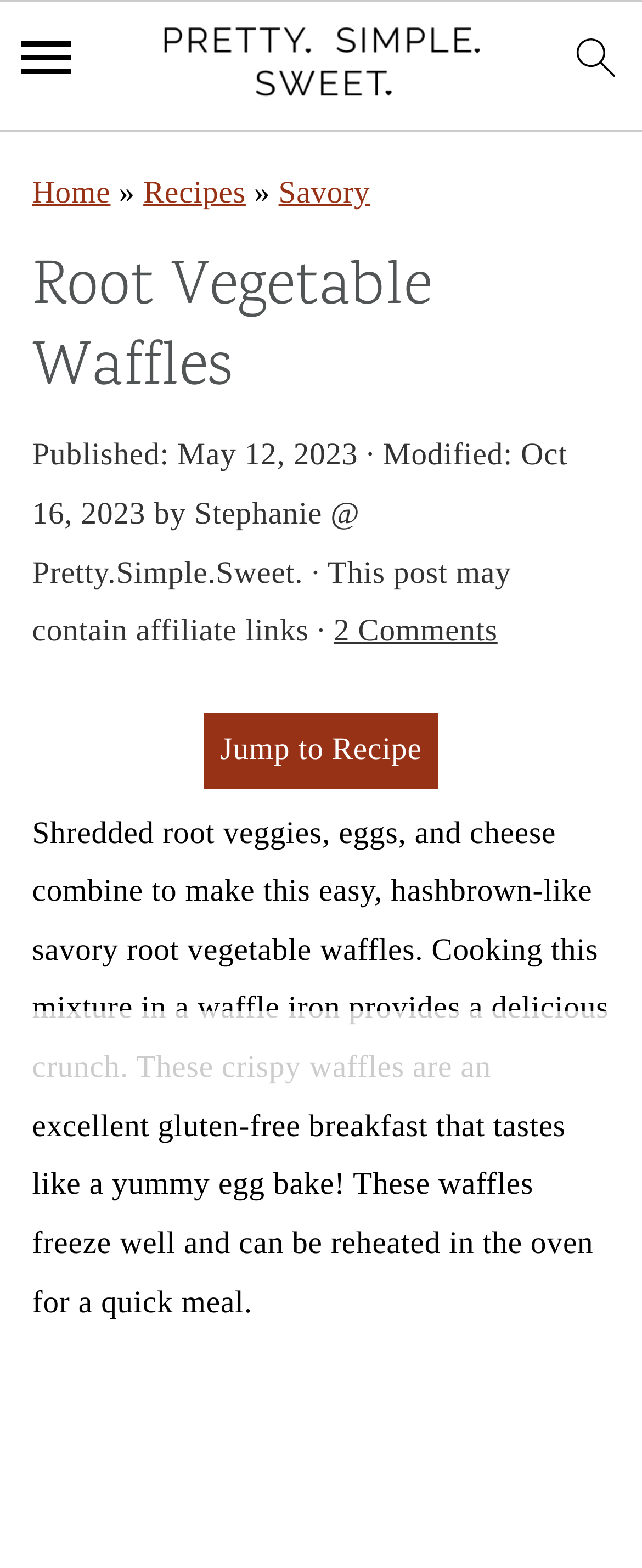Identify the bounding box for the described UI element: "Jump to Recipe".

[0.317, 0.455, 0.683, 0.502]